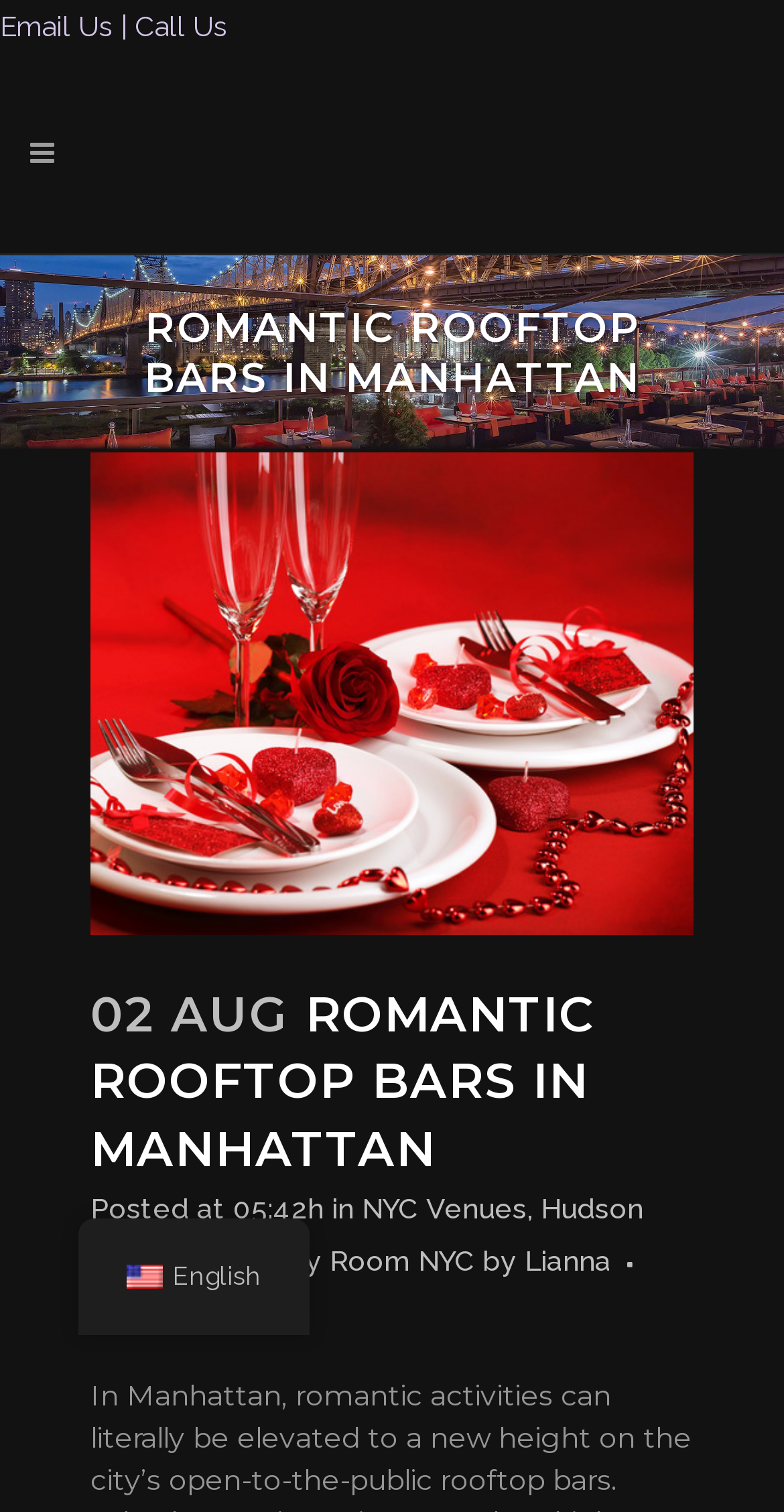Specify the bounding box coordinates for the region that must be clicked to perform the given instruction: "Visit NYC Venues".

[0.462, 0.788, 0.672, 0.81]